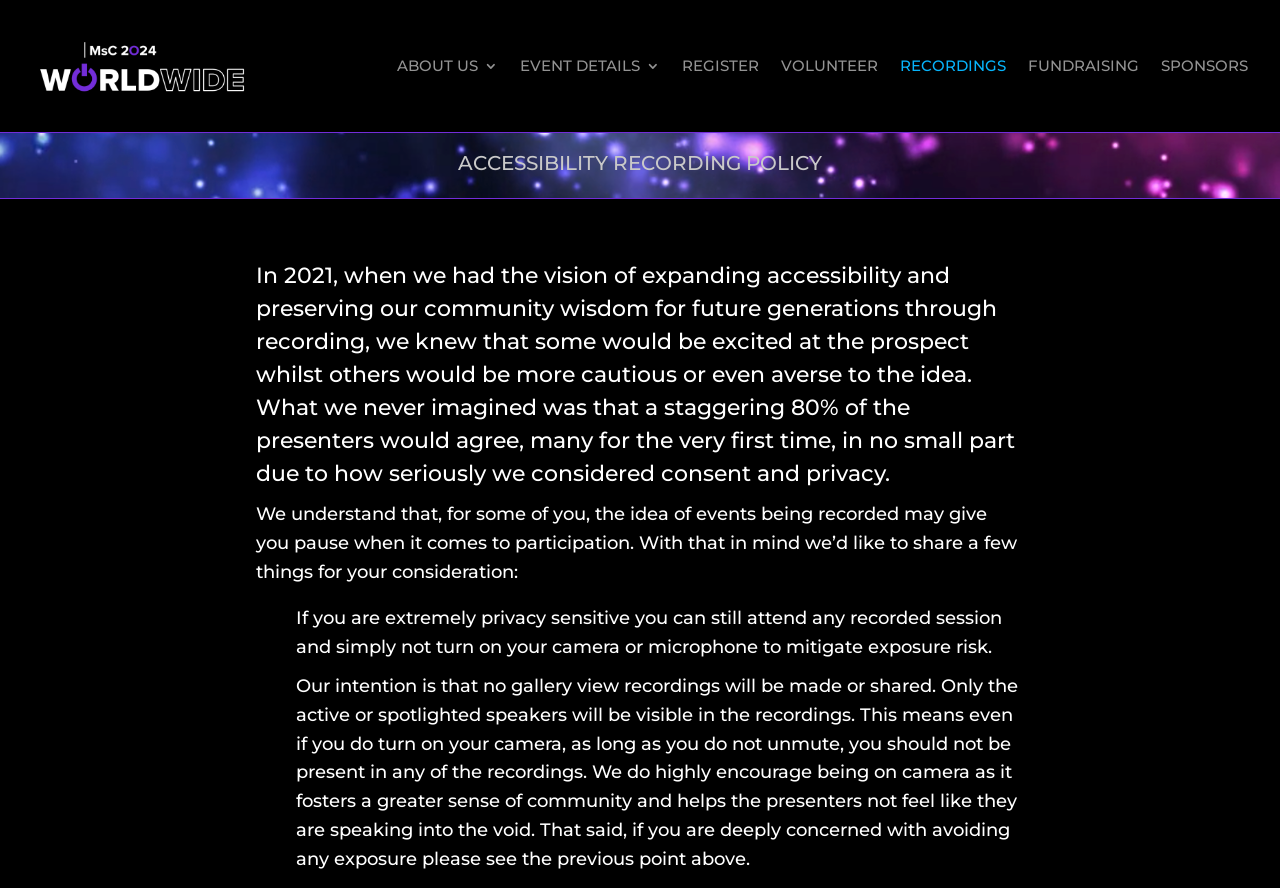Please provide a one-word or short phrase answer to the question:
What percentage of presenters agreed to recording?

80%